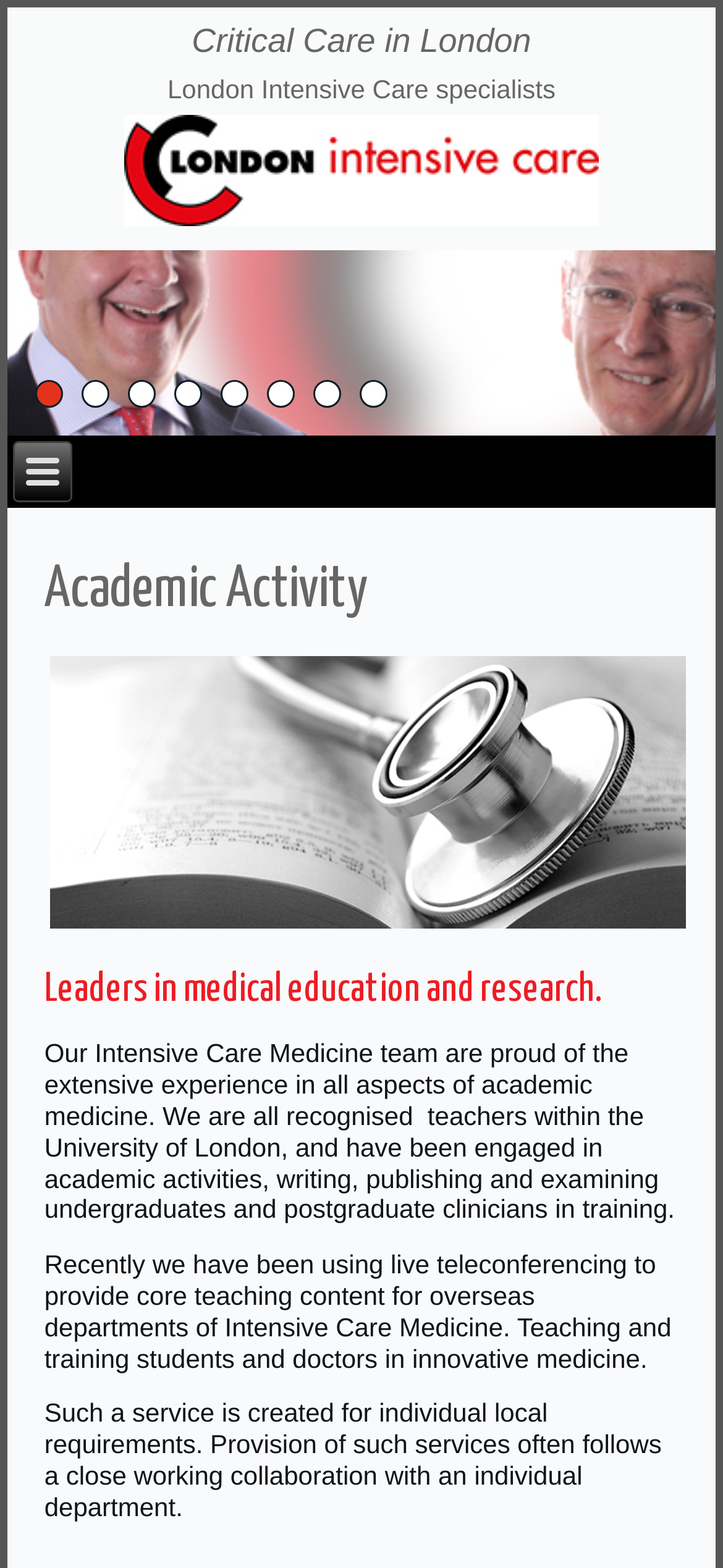Predict the bounding box coordinates for the UI element described as: "Critical Care in London". The coordinates should be four float numbers between 0 and 1, presented as [left, top, right, bottom].

[0.265, 0.014, 0.735, 0.037]